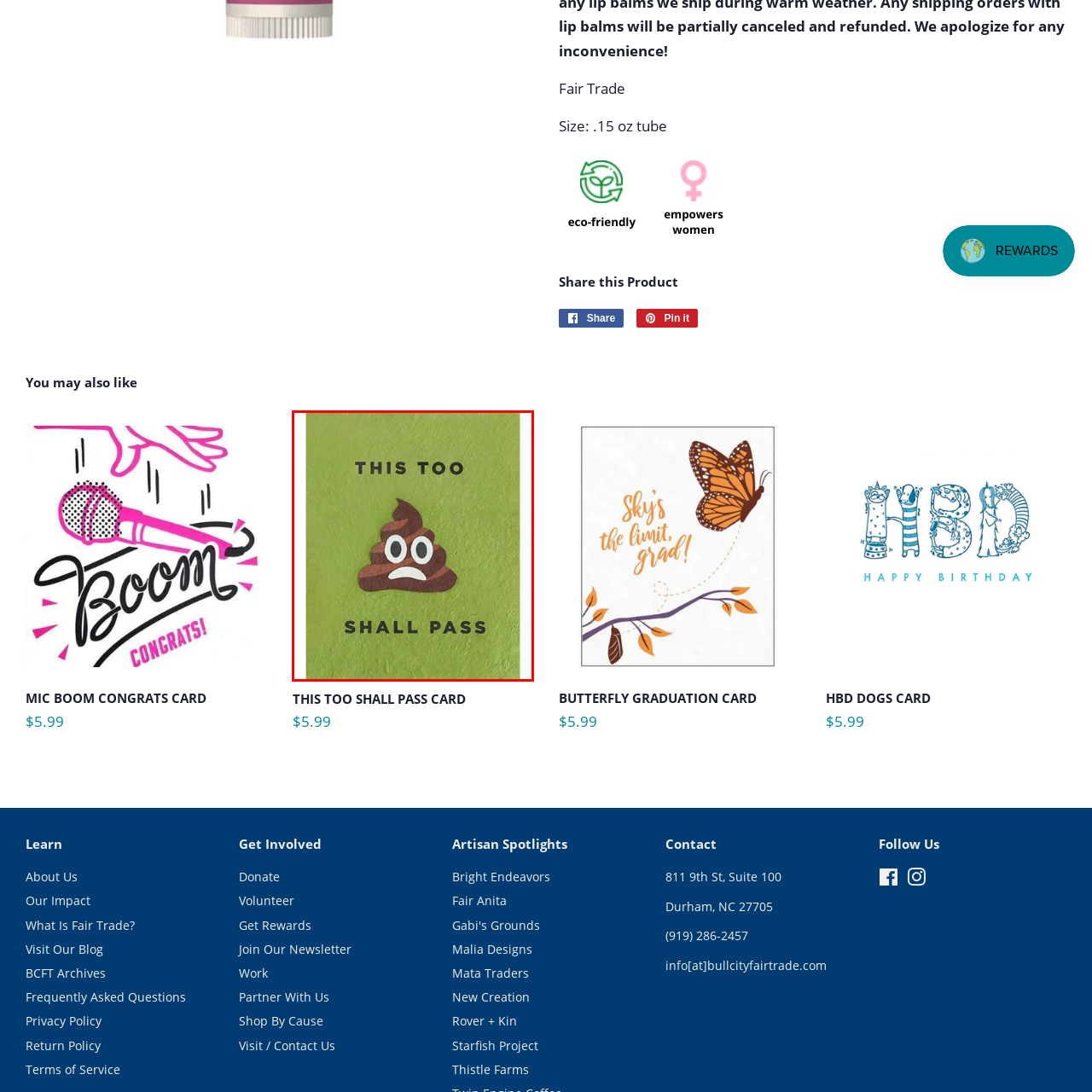What is the purpose of sending this card?
Observe the part of the image inside the red bounding box and answer the question concisely with one word or a short phrase.

to remind friend of temporary challenges